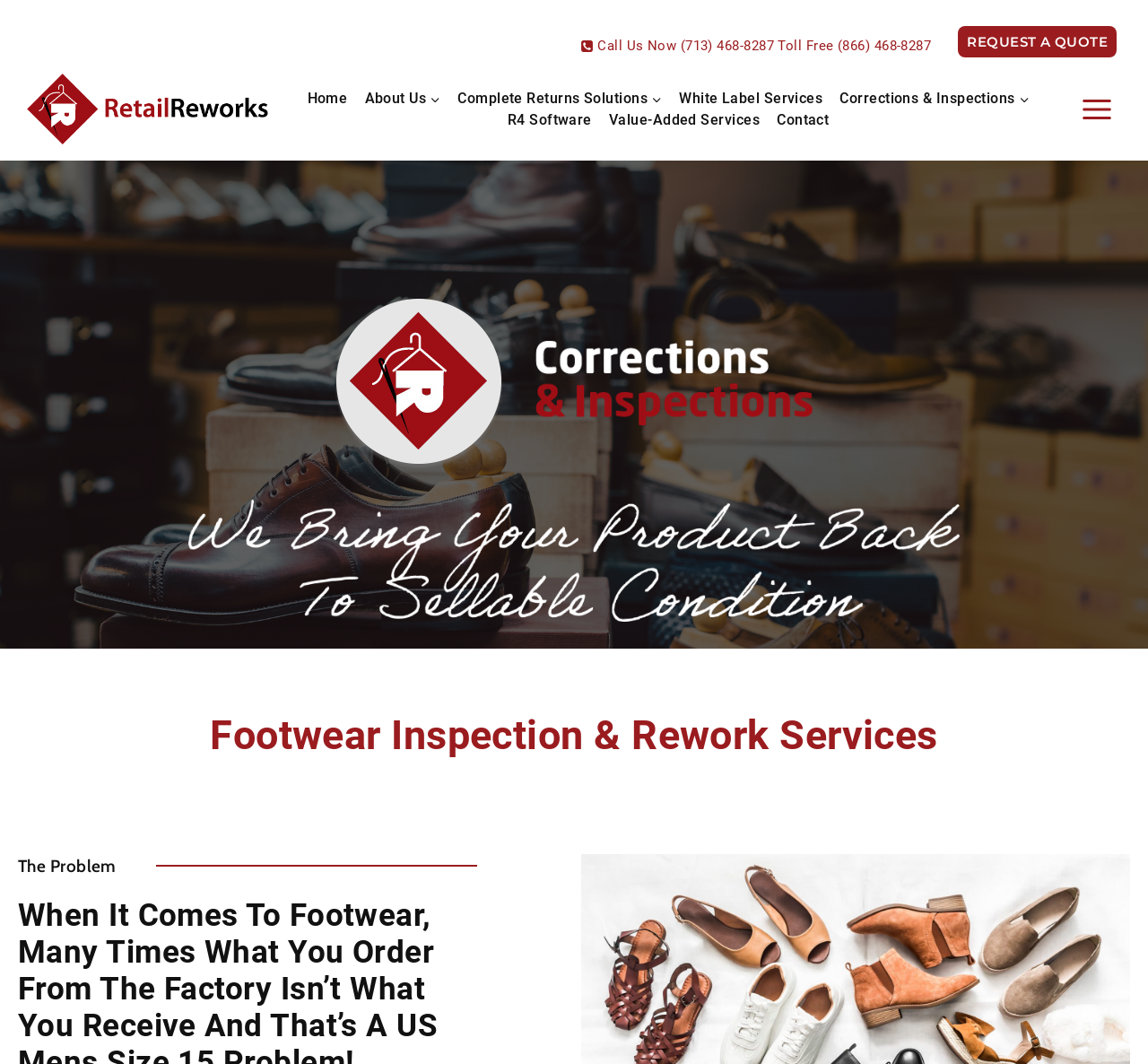Could you indicate the bounding box coordinates of the region to click in order to complete this instruction: "Request a quote".

[0.835, 0.024, 0.973, 0.054]